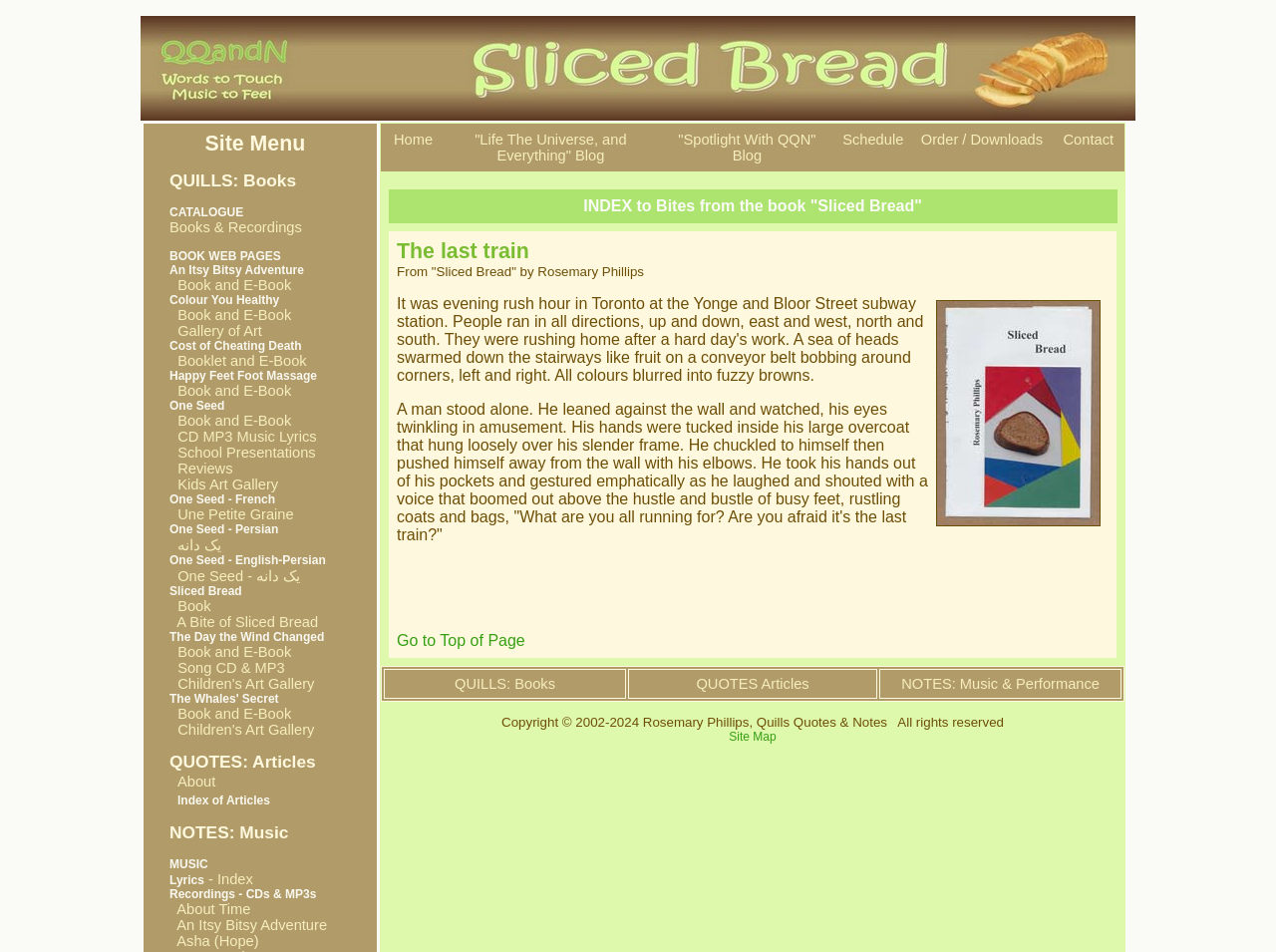From the element description One Seed - Persian, predict the bounding box coordinates of the UI element. The coordinates must be specified in the format (top-left x, top-left y, bottom-right x, bottom-right y) and should be within the 0 to 1 range.

[0.133, 0.547, 0.218, 0.563]